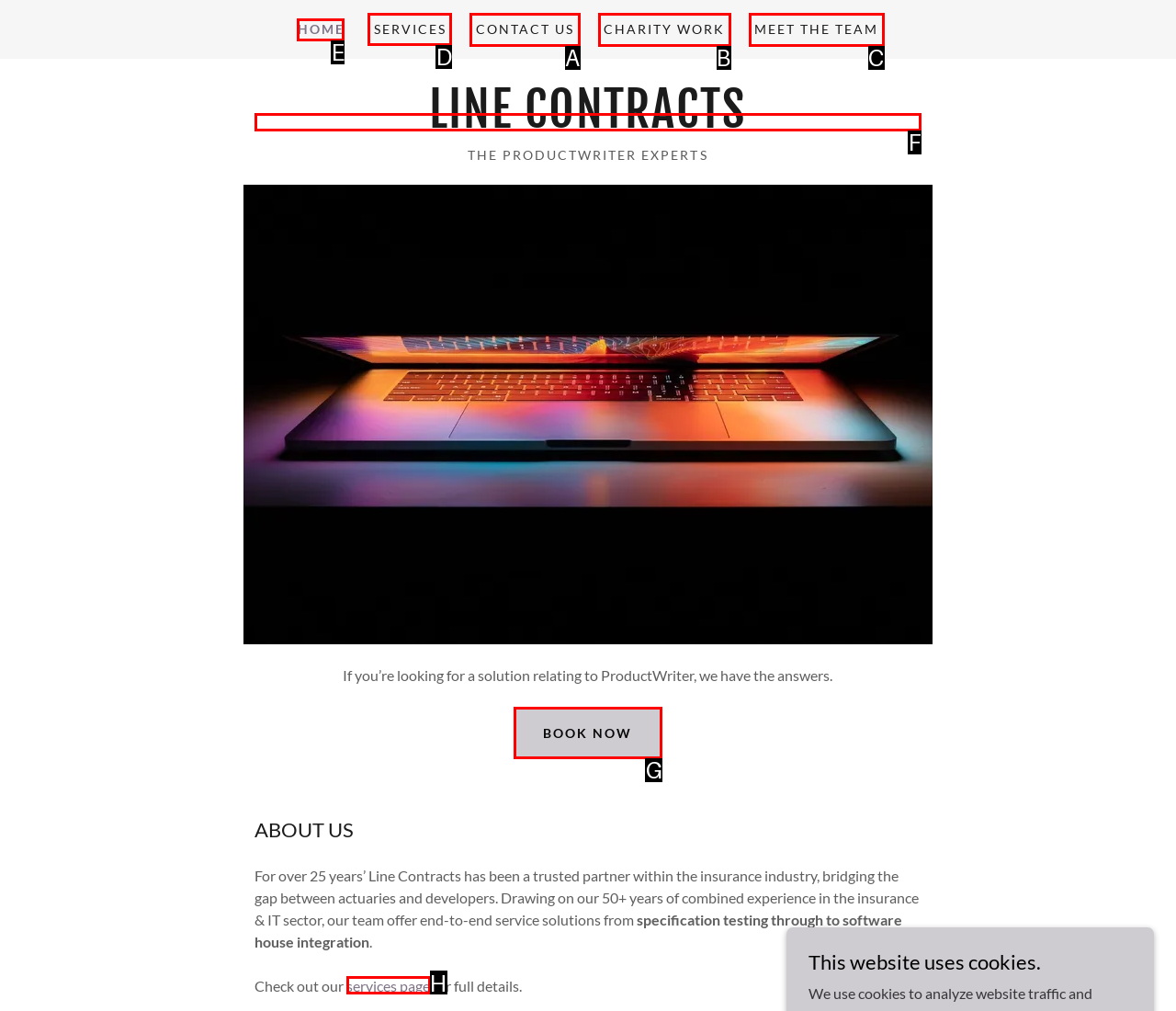Indicate which UI element needs to be clicked to fulfill the task: Download the fact sheet
Answer with the letter of the chosen option from the available choices directly.

None